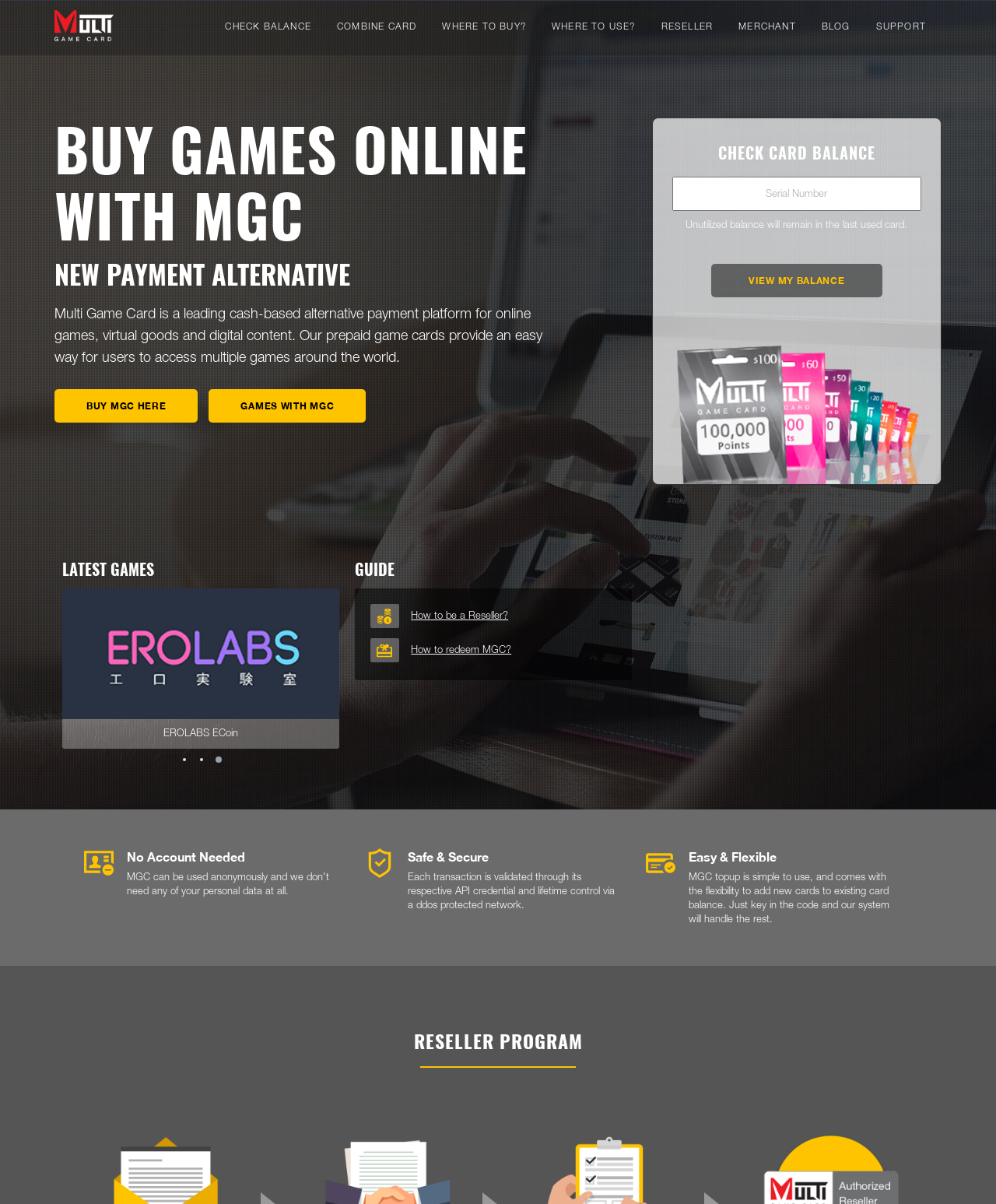Pinpoint the bounding box coordinates for the area that should be clicked to perform the following instruction: "Click on the 'Optimax Tools' link".

None